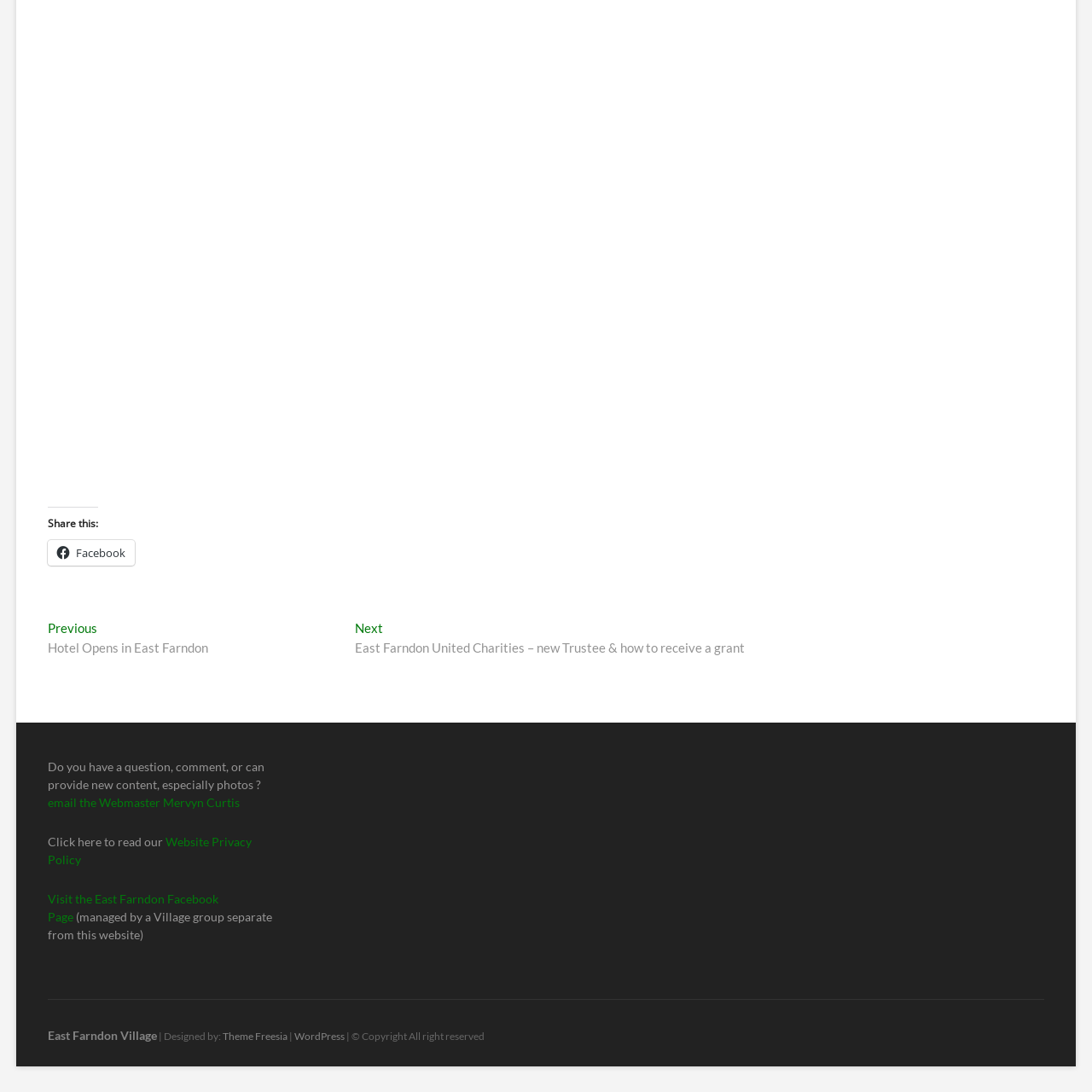Please identify the bounding box coordinates of the clickable element to fulfill the following instruction: "Go to previous post". The coordinates should be four float numbers between 0 and 1, i.e., [left, top, right, bottom].

[0.044, 0.568, 0.191, 0.602]